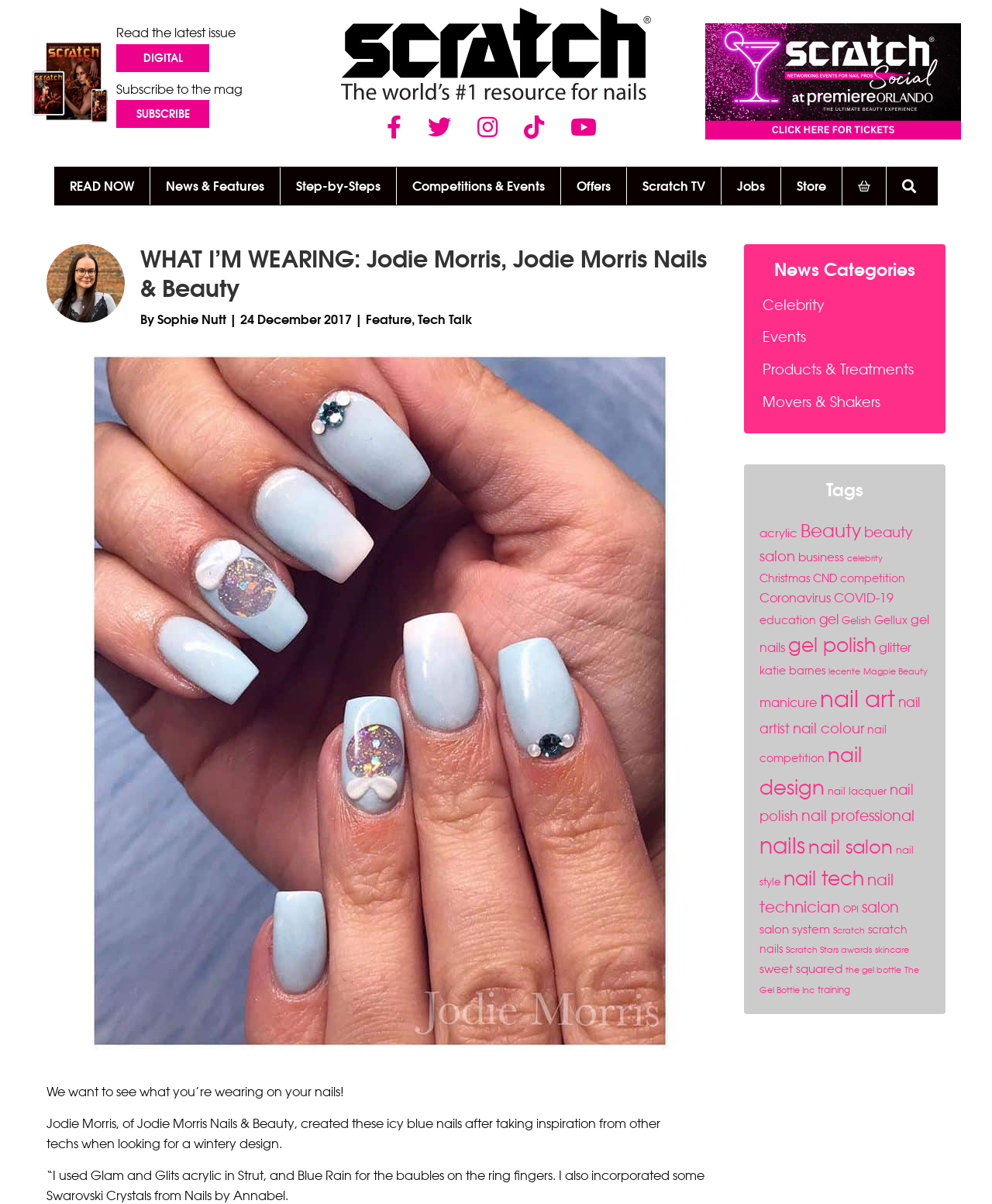What is the name of the magazine?
Give a comprehensive and detailed explanation for the question.

The logo of the magazine is displayed at the top of the webpage, and it says 'Scratch'. Additionally, there are several links and references to 'Scratch' throughout the webpage.